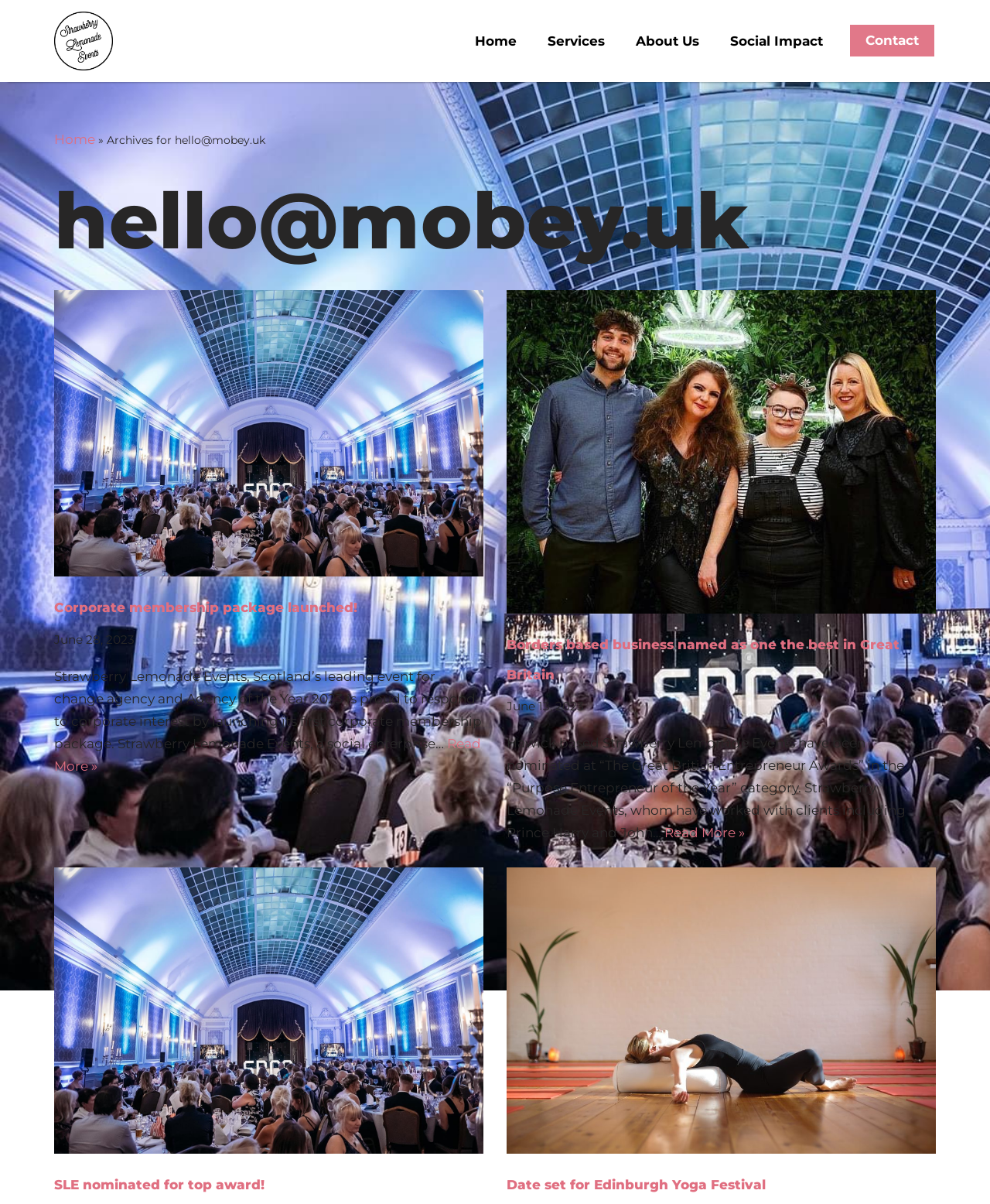Determine the bounding box coordinates of the section I need to click to execute the following instruction: "Contact Strawberry Lemonade Events". Provide the coordinates as four float numbers between 0 and 1, i.e., [left, top, right, bottom].

[0.859, 0.021, 0.944, 0.047]